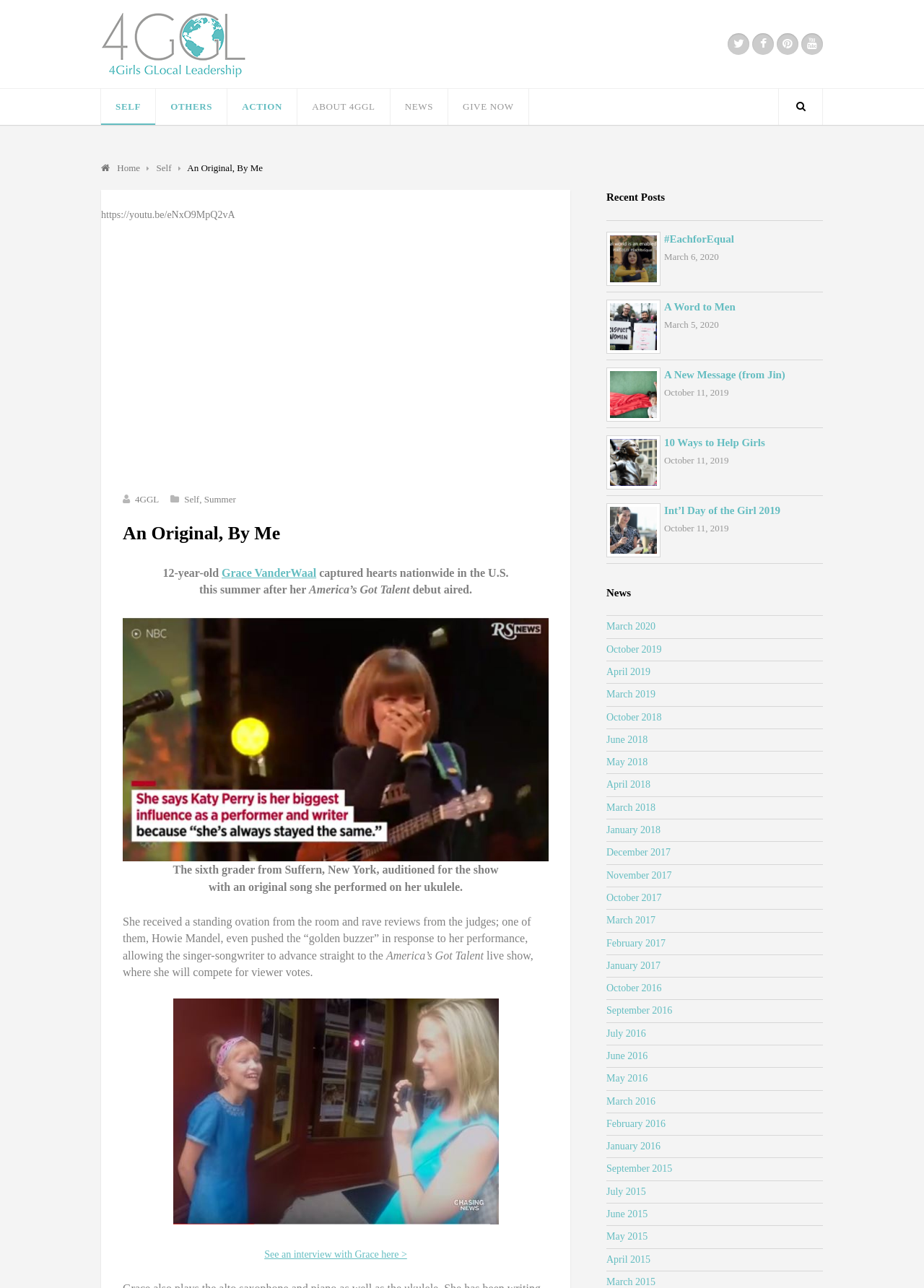What is the name of the show where Grace VanderWaal received a standing ovation?
Please give a detailed and elaborate answer to the question based on the image.

The webpage states that Grace VanderWaal received a standing ovation from the room and rave reviews from the judges on America’s Got Talent.